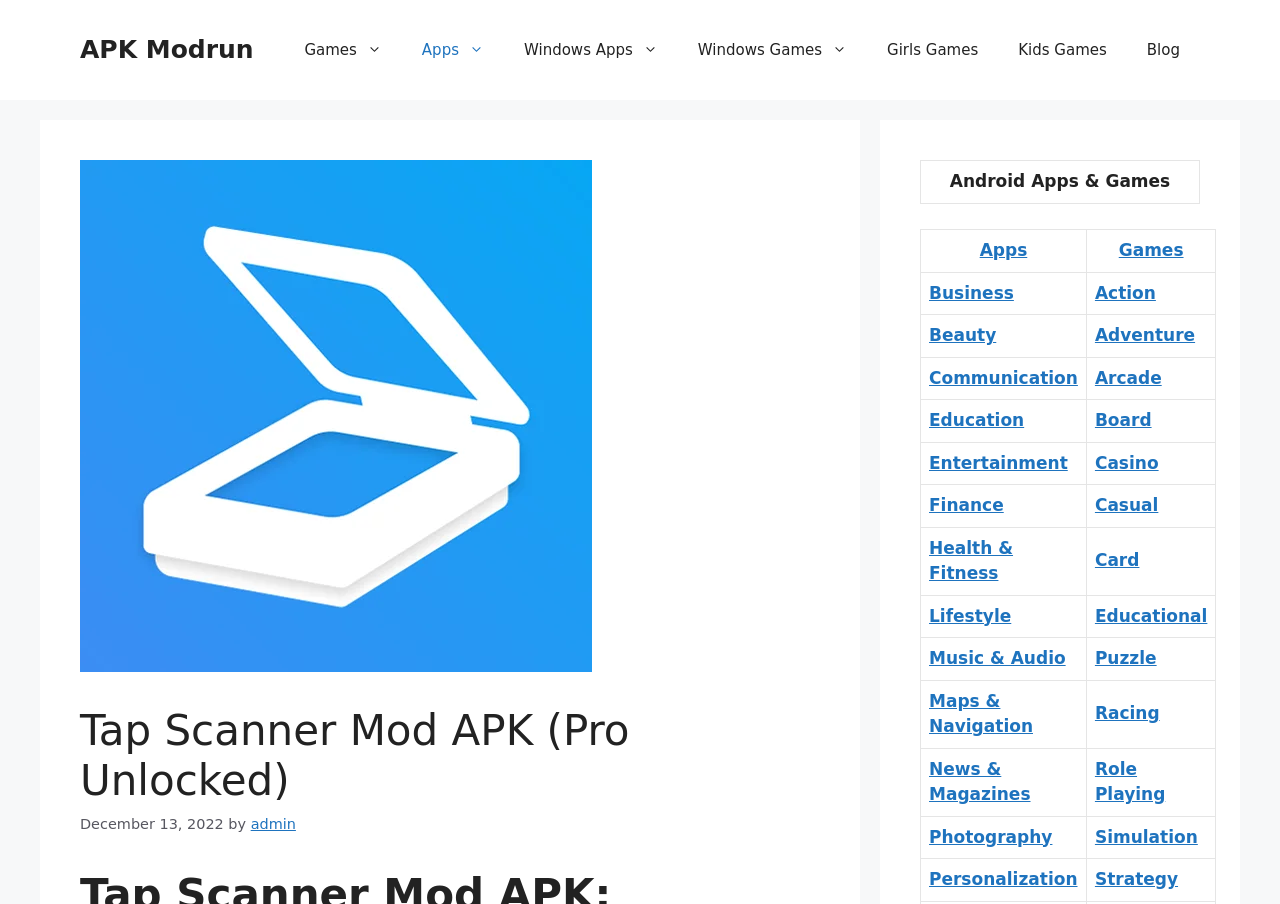Describe the webpage in detail, including text, images, and layout.

This webpage is about Tap Scanner Mod APK, a scanner app that converts scans into PDFs. At the top, there is a banner with the site's name, "APK Modrun", and a navigation menu with links to various categories such as "Games", "Apps", "Windows Apps", "Windows Games", "Girls Games", "Kids Games", and "Blog".

Below the navigation menu, there is a header section with the title "Tap Scanner Mod APK (Pro Unlocked)" and a timestamp "December 13, 2022" by "admin". 

The main content of the page is a table with two columns, labeled "Apps" and "Games". The table has multiple rows, each containing links to different categories of apps and games, such as "Business", "Action", "Beauty", "Adventure", "Communication", "Arcade", "Education", "Board", "Entertainment", "Casino", "Finance", "Casual", "Health & Fitness", "Card", "Lifestyle", "Educational", "Music & Audio", "Puzzle", "Maps & Navigation", "Racing", "News & Magazines", and "Role Playing".